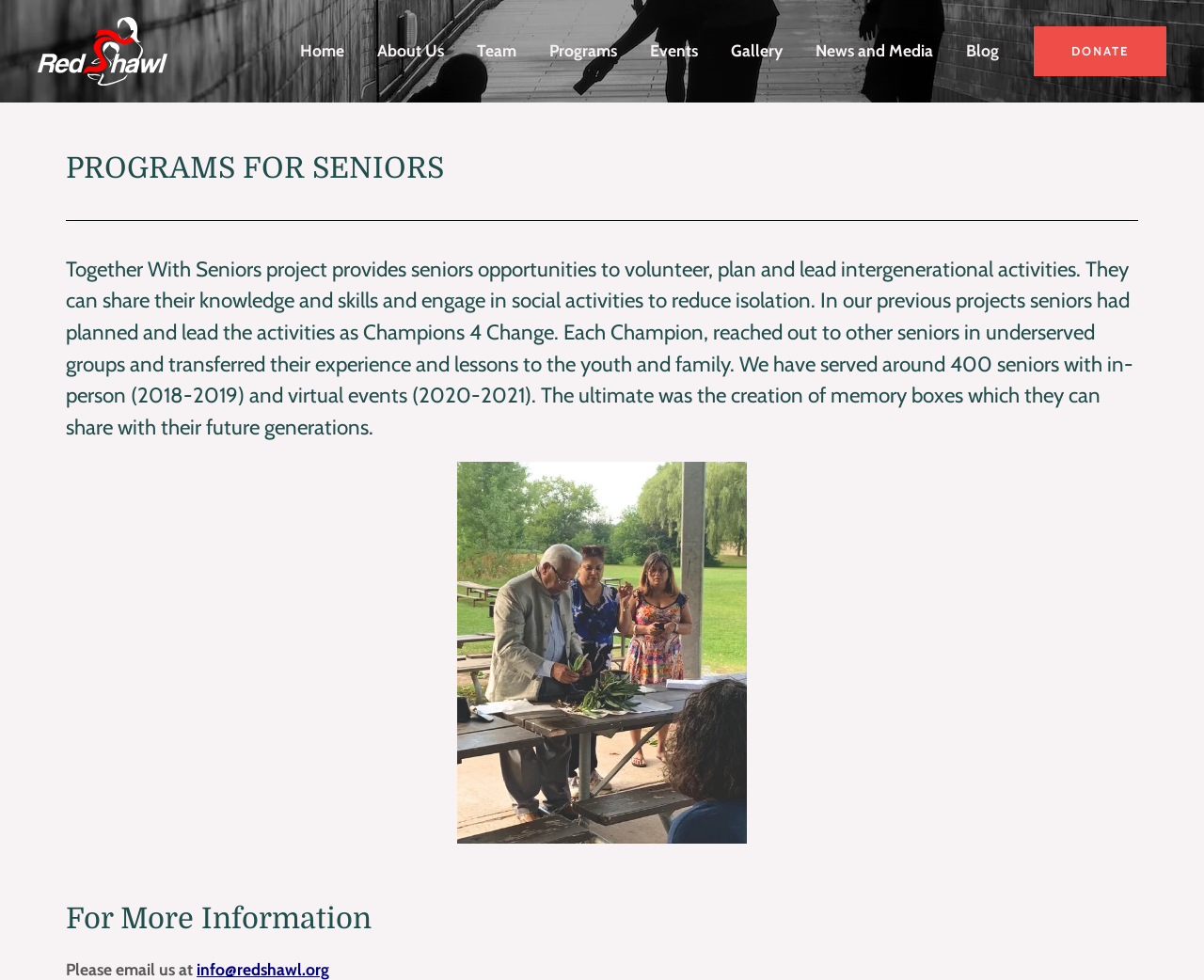Based on the element description, predict the bounding box coordinates (top-left x, top-left y, bottom-right x, bottom-right y) for the UI element in the screenshot: 2882

None